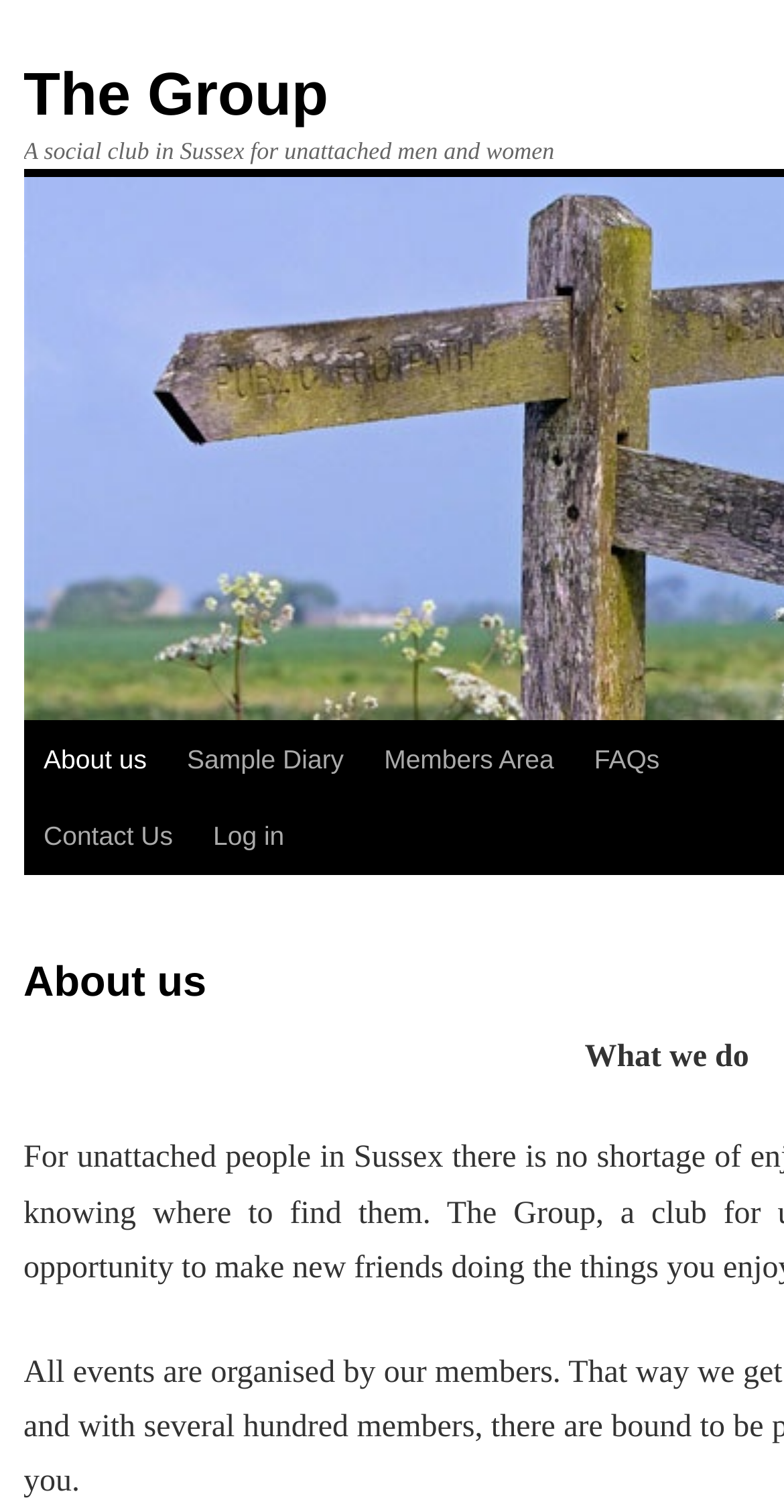Identify the bounding box coordinates of the region that needs to be clicked to carry out this instruction: "View archives". Provide these coordinates as four float numbers ranging from 0 to 1, i.e., [left, top, right, bottom].

None